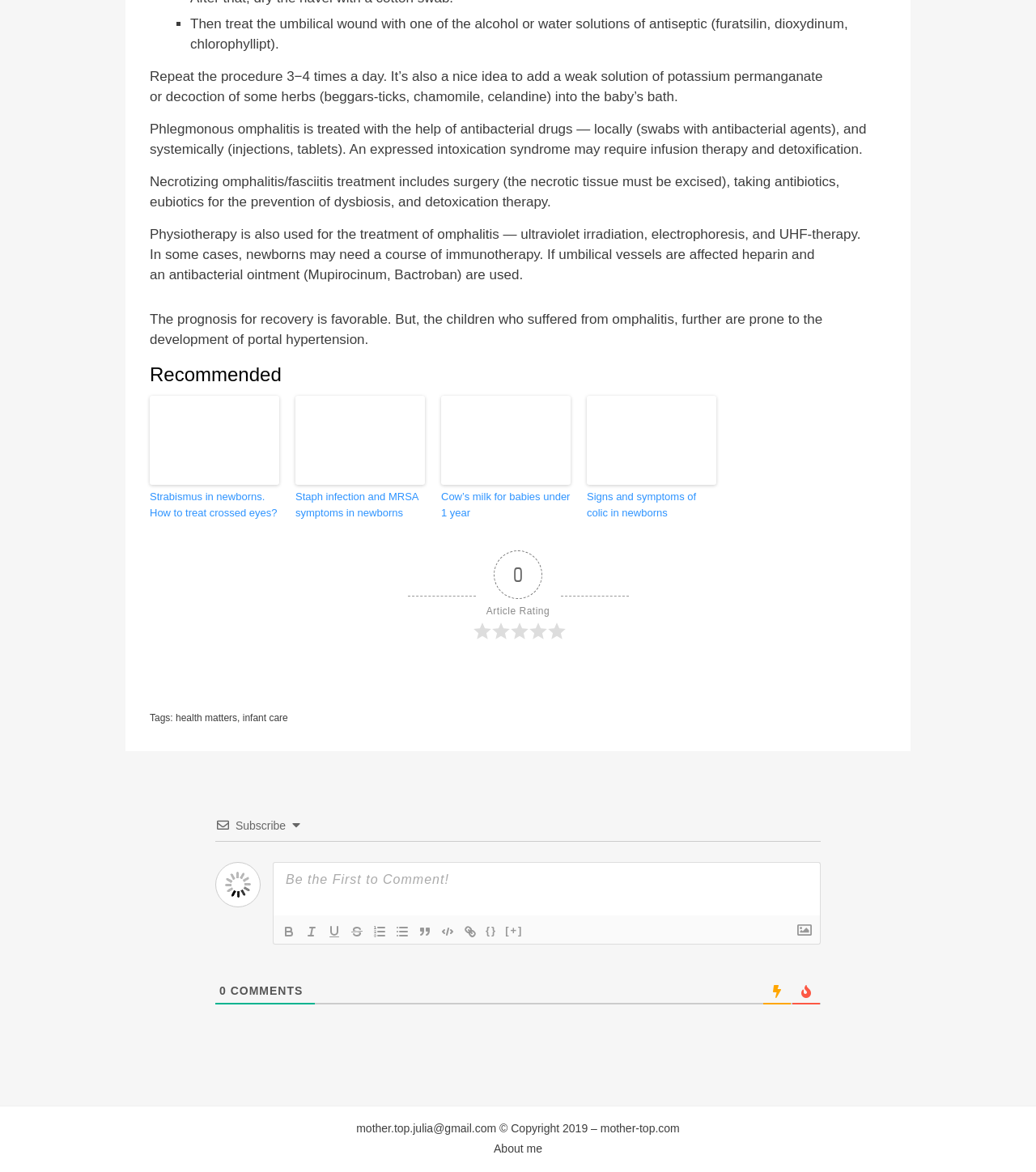Identify the bounding box coordinates of the part that should be clicked to carry out this instruction: "Search for products".

None